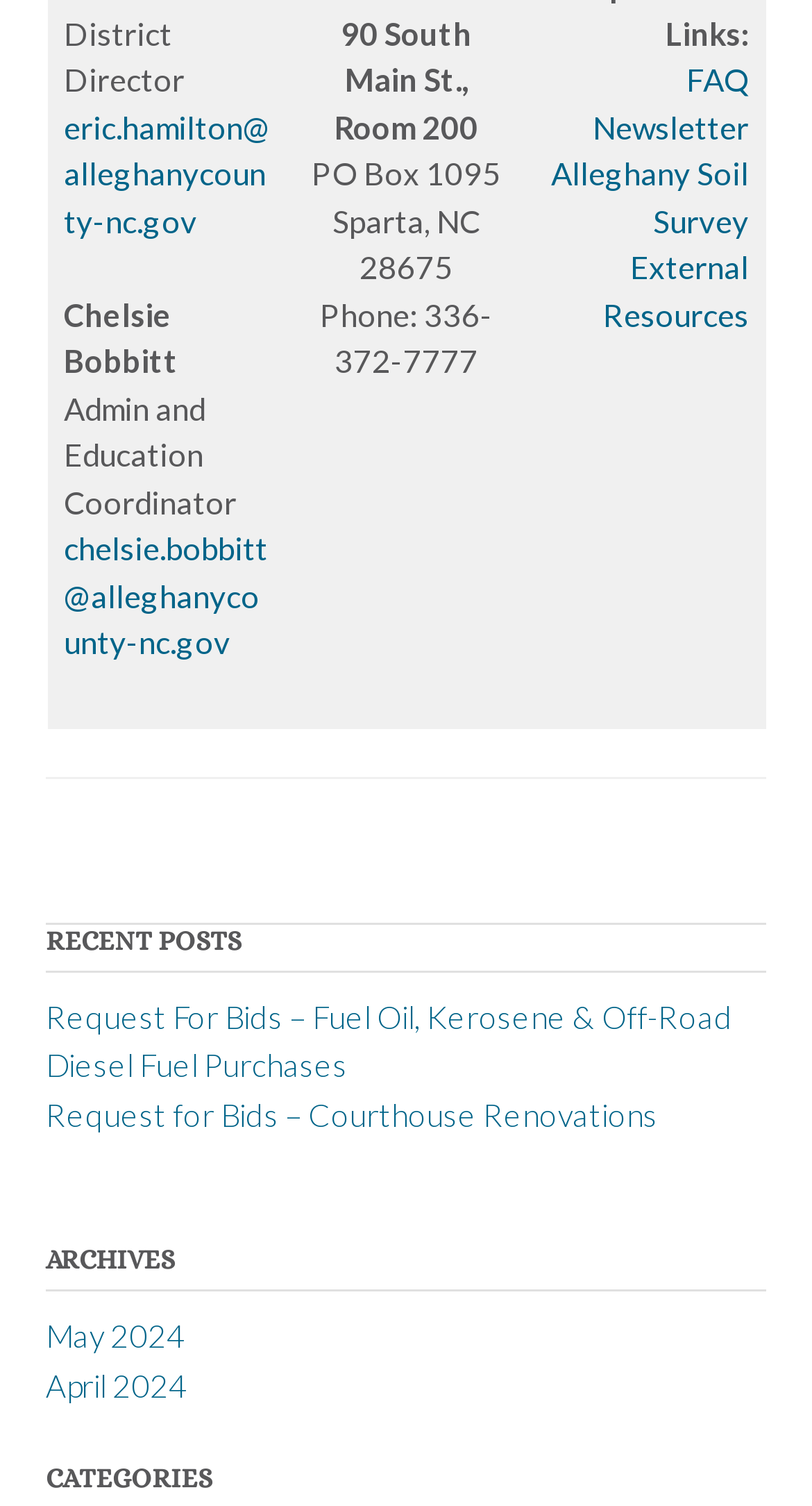How many archive links are there?
Answer with a single word or phrase, using the screenshot for reference.

2